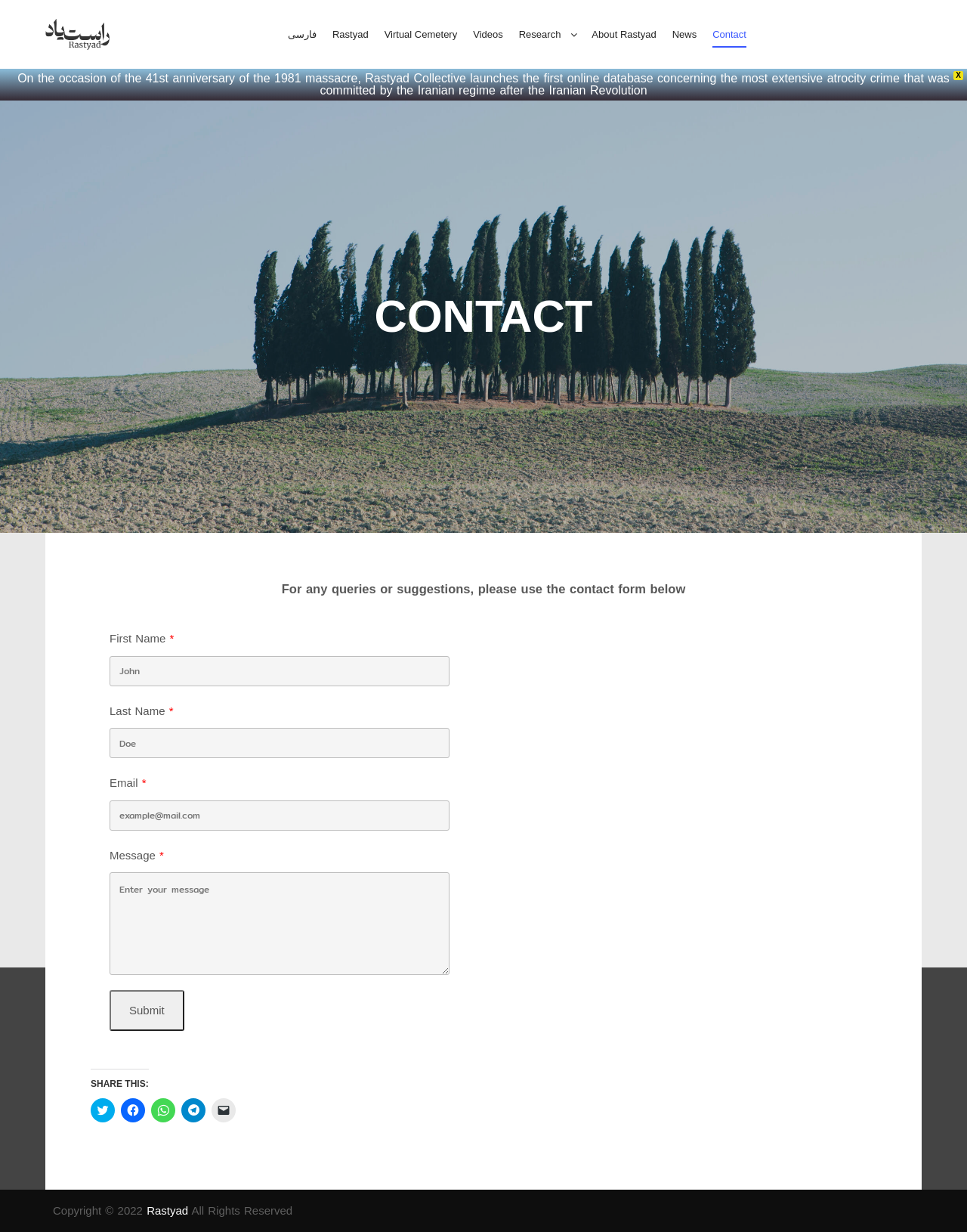What is the purpose of the form on this webpage?
Please elaborate on the answer to the question with detailed information.

The question can be answered by reading the StaticText element with the text 'For any queries or suggestions, please use the contact form below' and observing the form elements such as textboxes and a submit button.